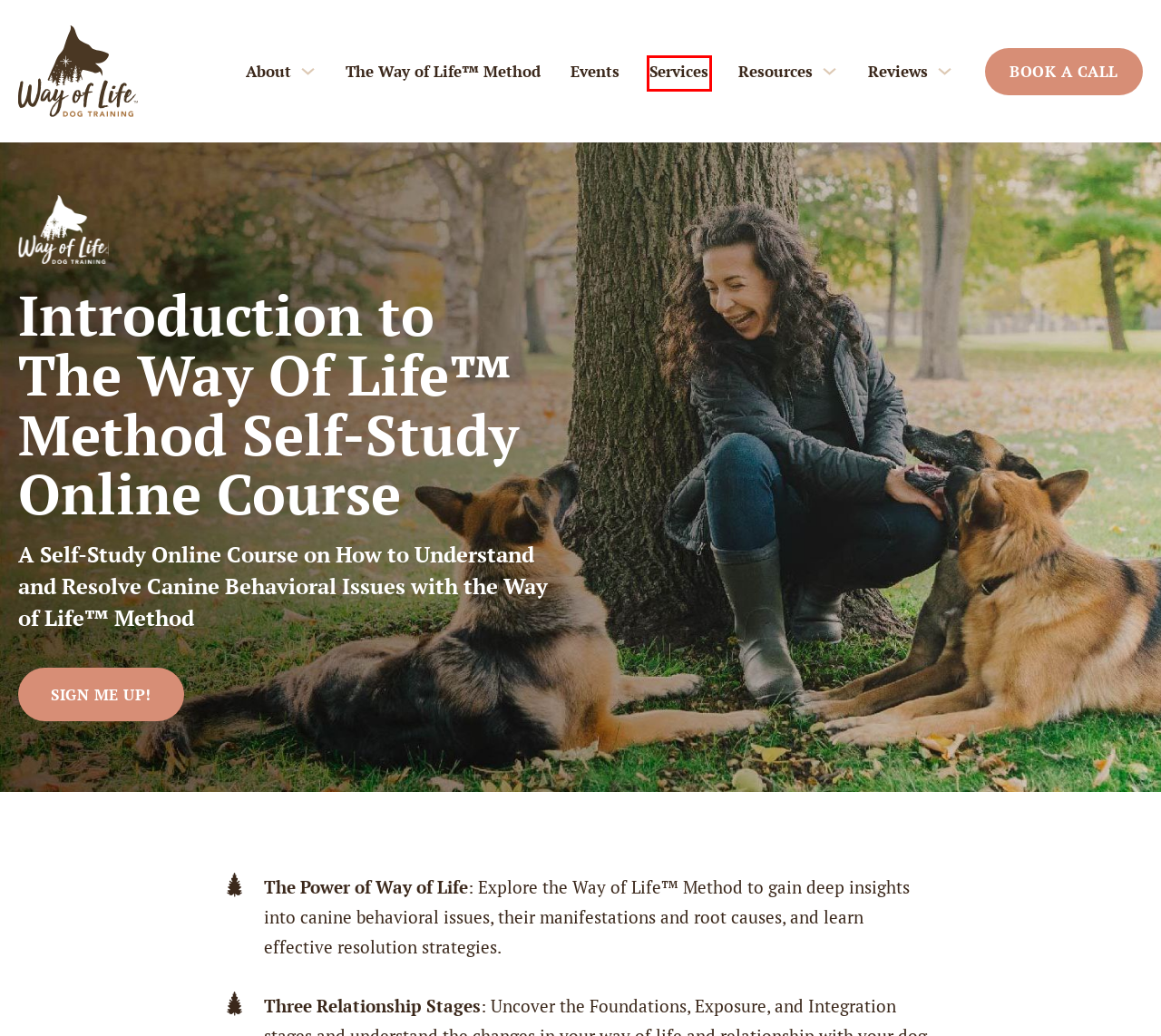Analyze the webpage screenshot with a red bounding box highlighting a UI element. Select the description that best matches the new webpage after clicking the highlighted element. Here are the options:
A. Toronto Dog Training & Coaching Services | Way of Life™ Dog Training
B. Dog Training in Toronto | The Way of Life™ Method
C. Checkout | Way of Life™ Dog Training
D. Freebies | Way of Life™ Dog Training
E. The Way of Life Method - Understanding Dogs & Changing Lives
F. Client Cases – Way of Life™ Dog Training
G. The Way of Life™ Method Reviews from Real Clients
H. Calendly - Way of Life Dog Training

A